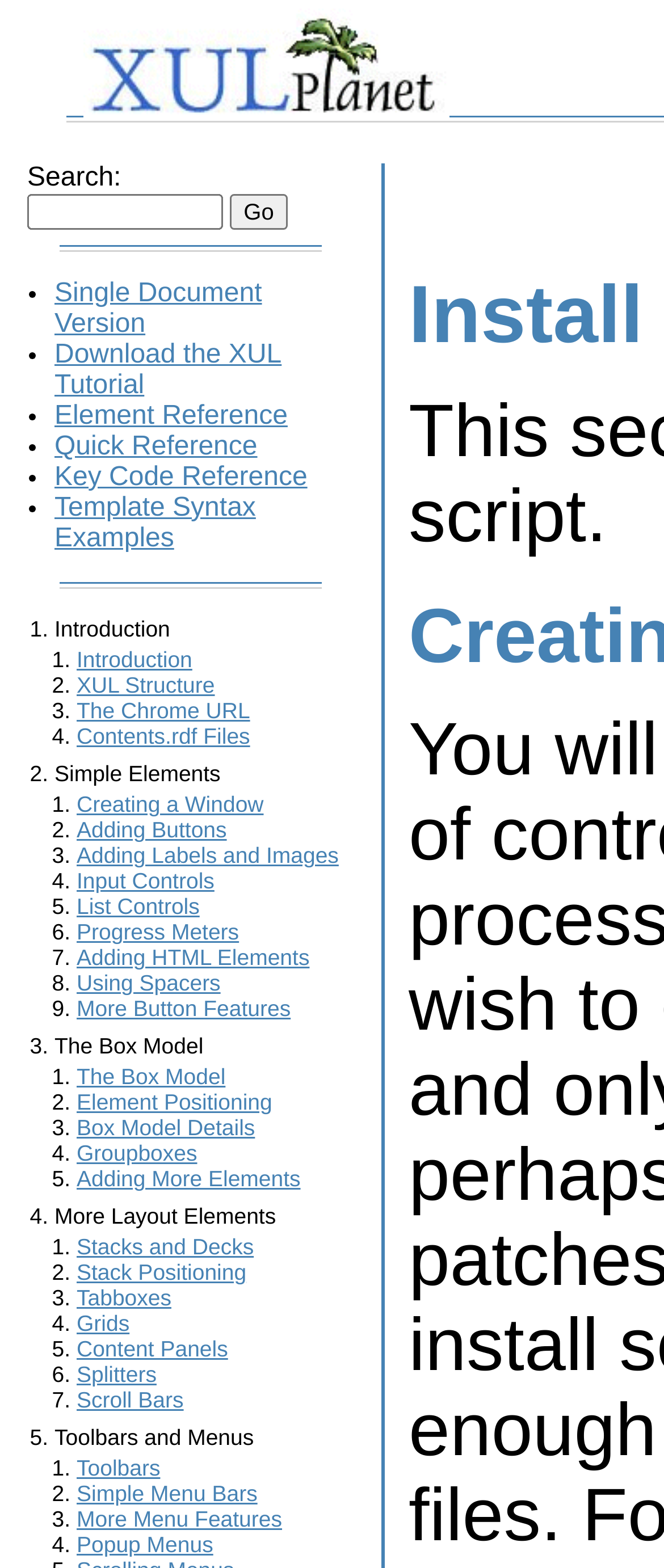Extract the bounding box for the UI element that matches this description: "Adding Labels and Images".

[0.115, 0.537, 0.51, 0.554]